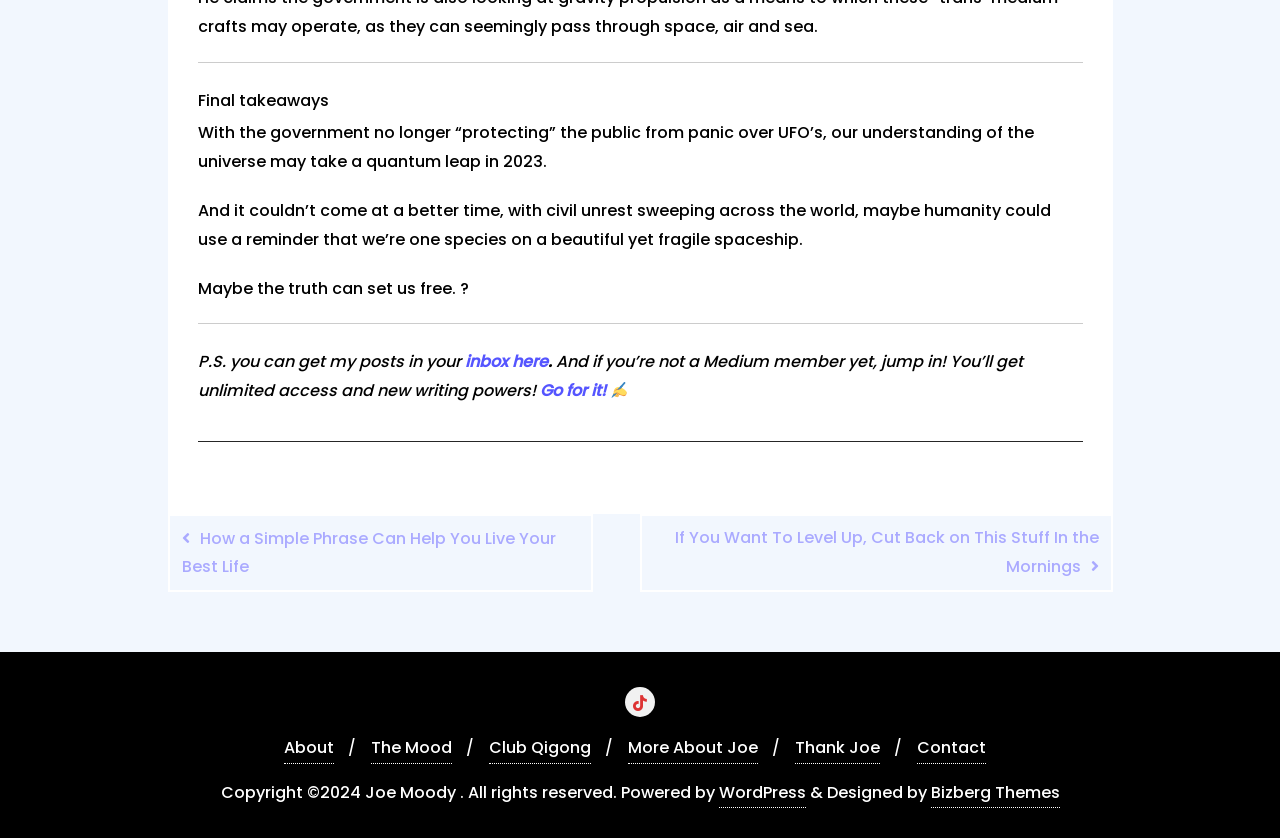Identify the bounding box coordinates of the region that needs to be clicked to carry out this instruction: "Explore the mood". Provide these coordinates as four float numbers ranging from 0 to 1, i.e., [left, top, right, bottom].

[0.29, 0.876, 0.353, 0.911]